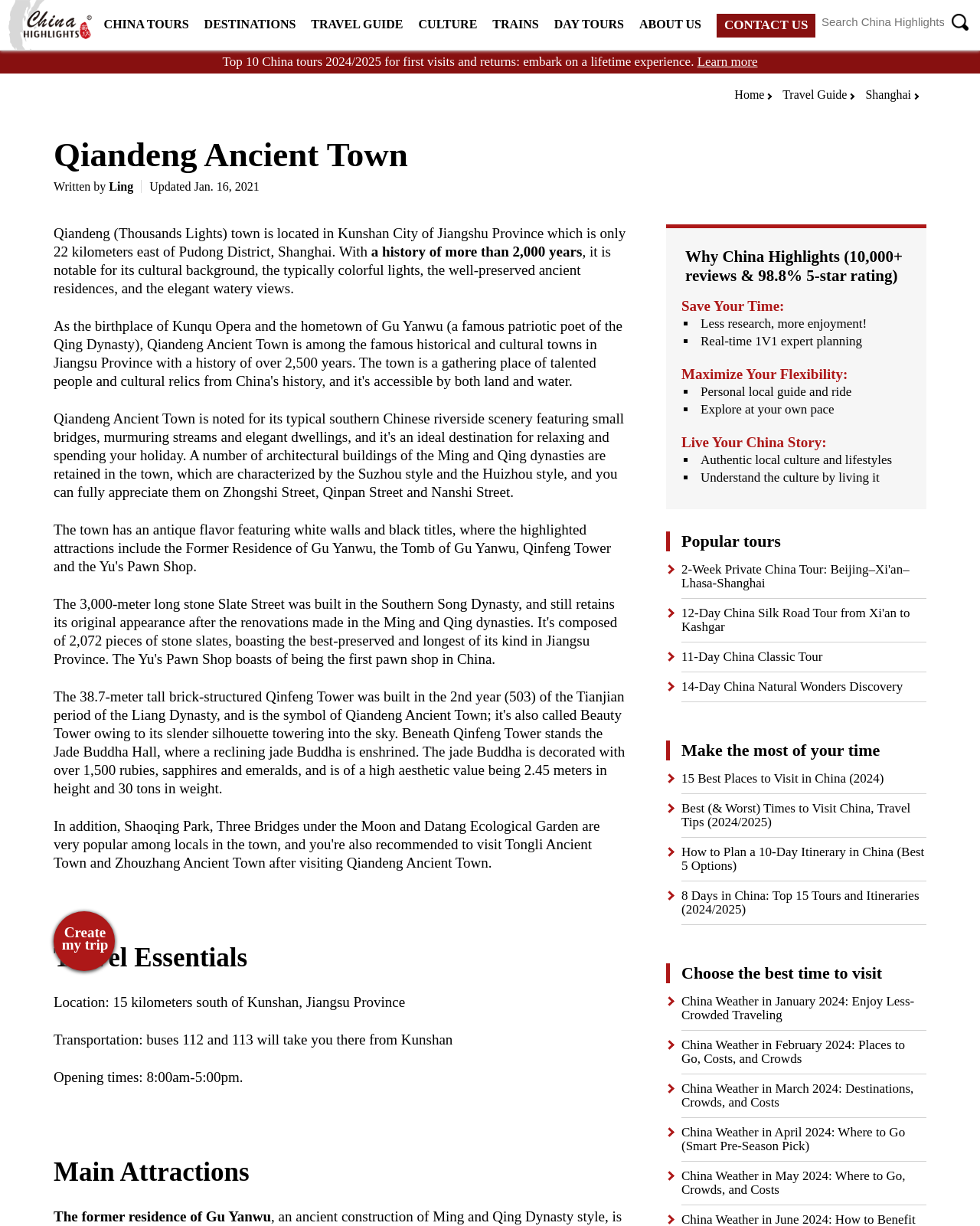Identify and provide the bounding box for the element described by: "Home".

[0.749, 0.072, 0.78, 0.082]